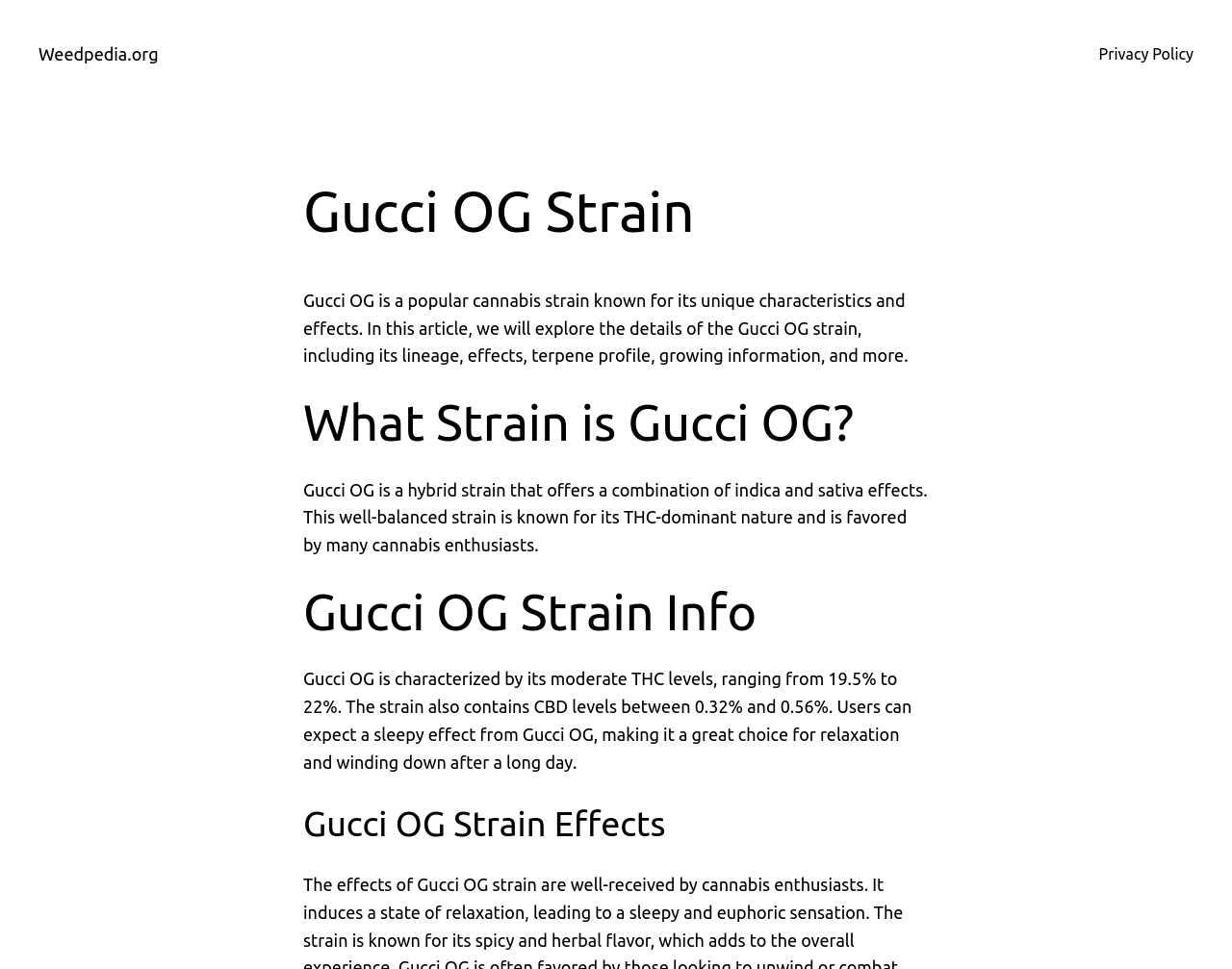Please give a short response to the question using one word or a phrase:
What effect can users expect from Gucci OG?

Sleepy effect